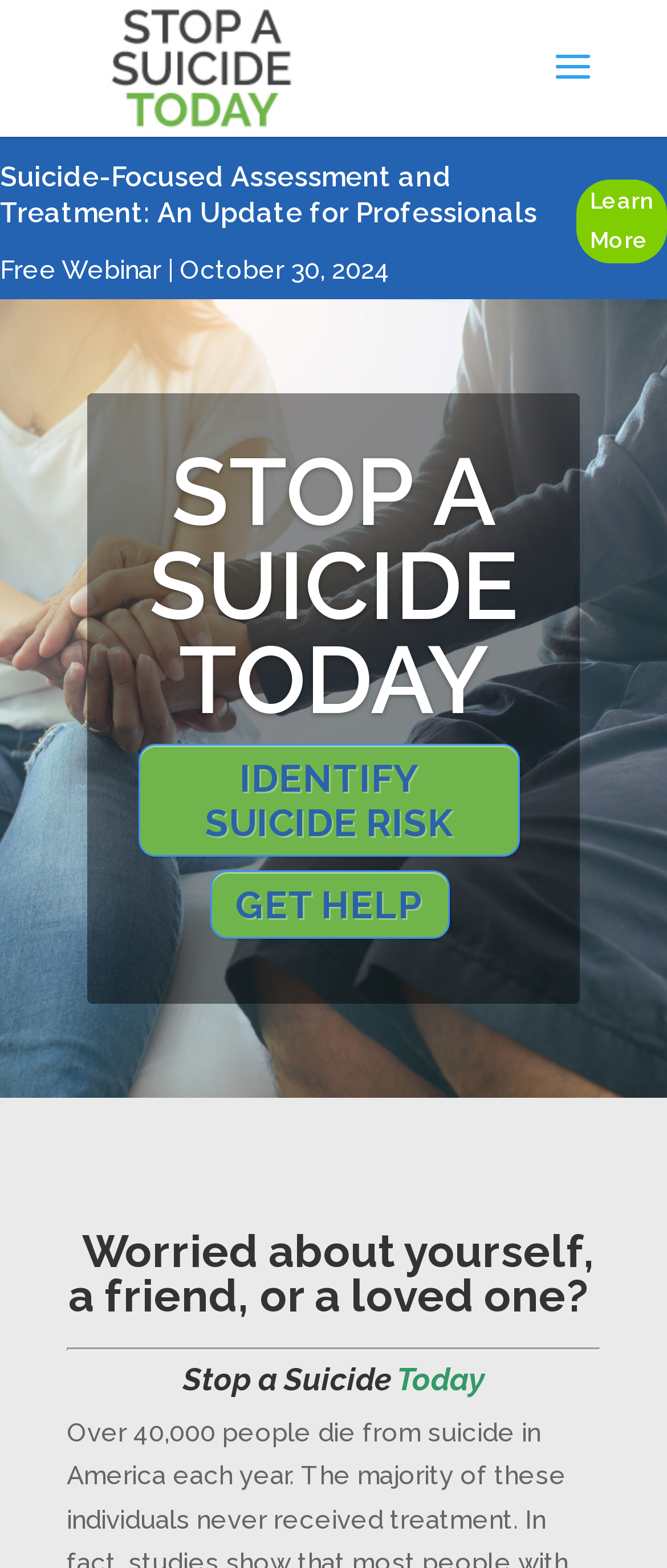Detail the various sections and features of the webpage.

The webpage is titled "Home - Stop a Suicide Today" and appears to be a resource for mental health and suicide prevention. At the top of the page, there is a link and an image, both labeled "Stop a Suicide Today", which are positioned side by side, taking up about a third of the page's width.

Below this, there is a heading that reads "Suicide-Focused Assessment and Treatment: An Update for Professionals", which spans almost the entire width of the page. Underneath this heading, there is a line of text that announces a free webinar on October 30, 2024.

To the right of the webinar announcement, there is a "Learn More" link. Below this, there is a table that takes up most of the page's width and about half of its height. Within this table, there is a prominent heading that reads "STOP A SUICIDE TODAY" in large font.

Underneath this heading, there are two links: "IDENTIFY SUICIDE RISK" and "GET HELP", which are positioned side by side. Towards the bottom of the page, there is a heading that asks "Worried about yourself, a friend, or a loved one?" followed by a horizontal separator line. Finally, there is another heading that reads "Stop a Suicide Today", which is positioned at the very bottom of the page.